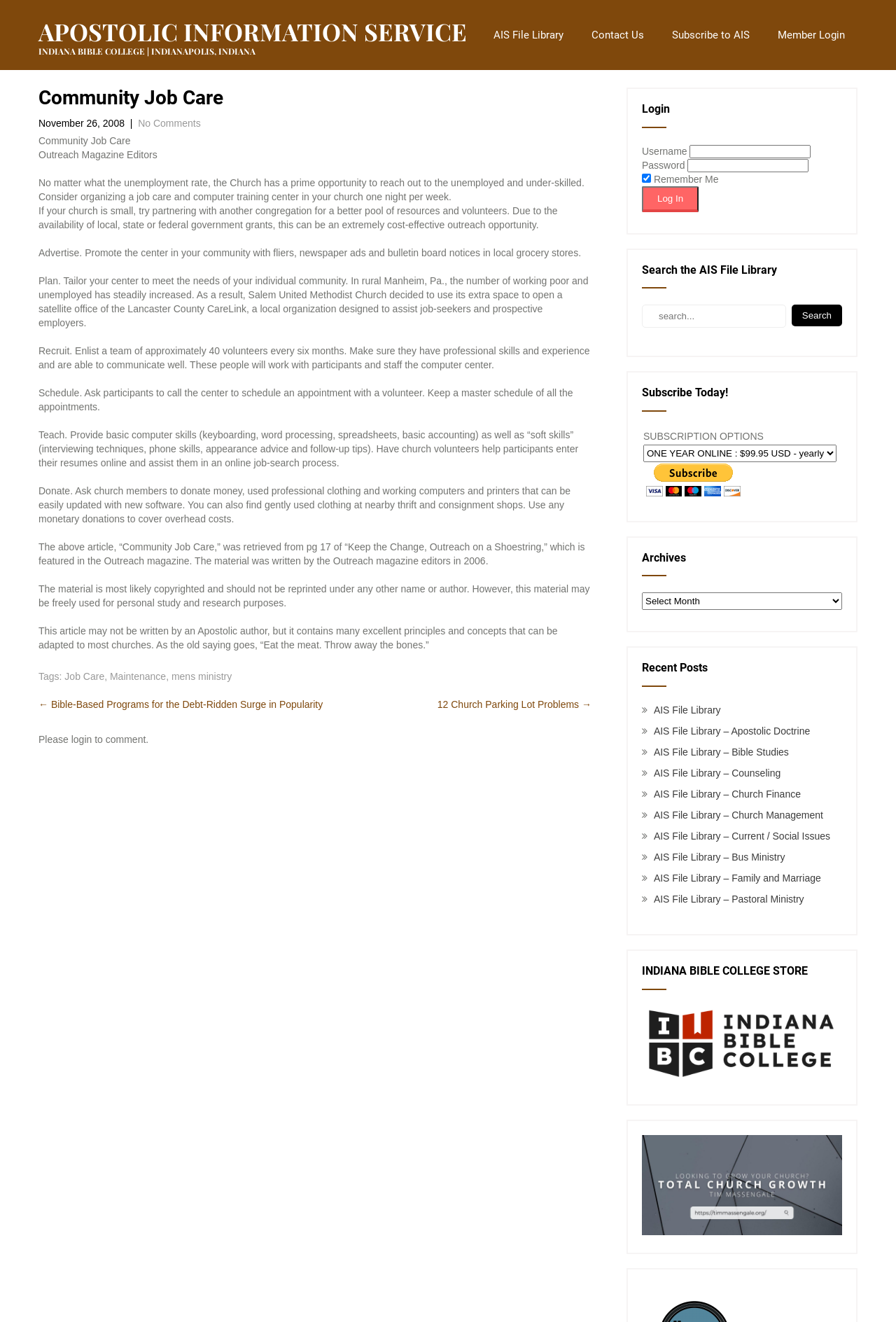Based on the provided description, "name="wp-submit" value="Log In"", find the bounding box of the corresponding UI element in the screenshot.

[0.716, 0.141, 0.78, 0.16]